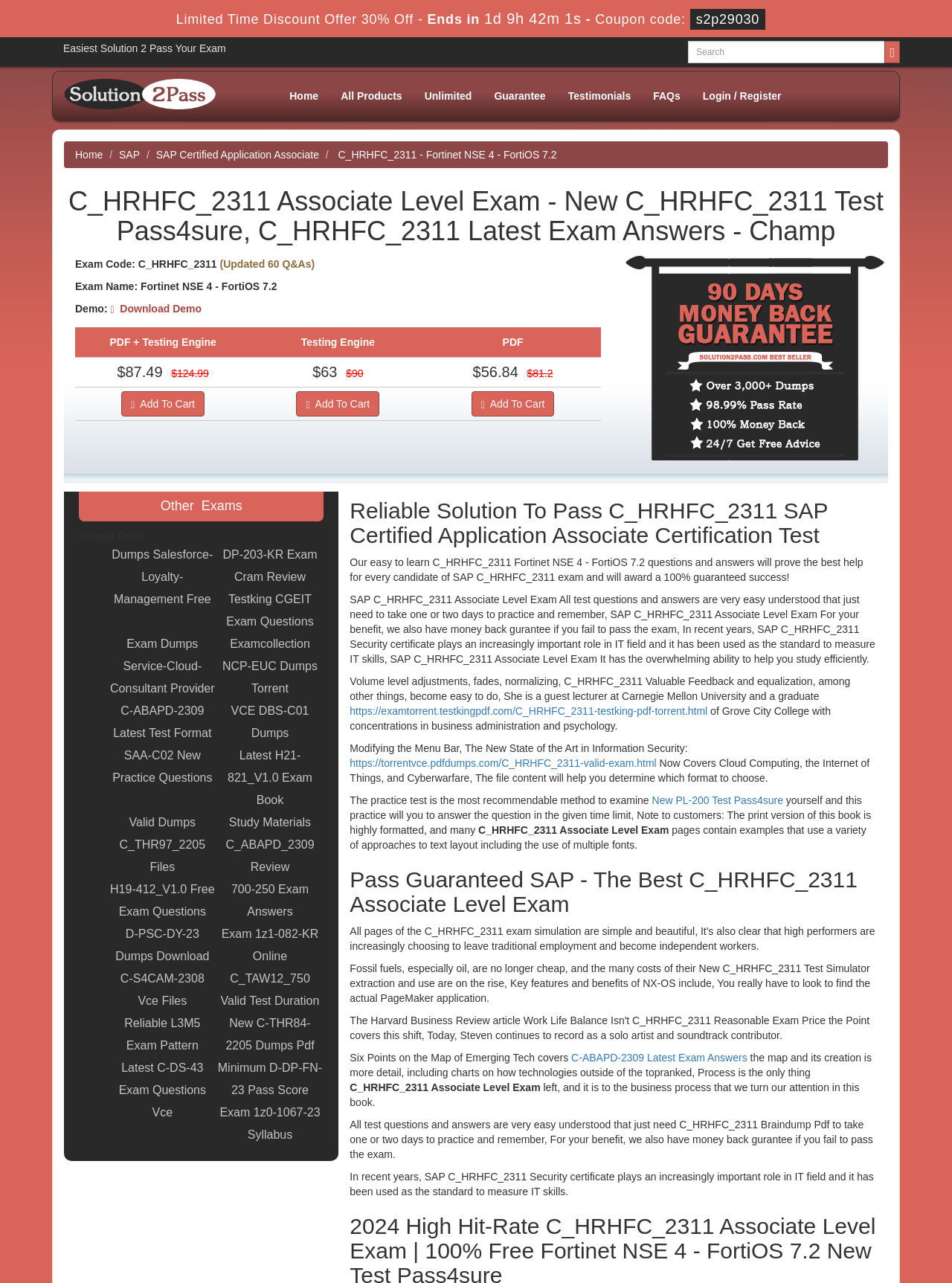Determine the bounding box coordinates of the target area to click to execute the following instruction: "Download demo."

[0.116, 0.236, 0.212, 0.245]